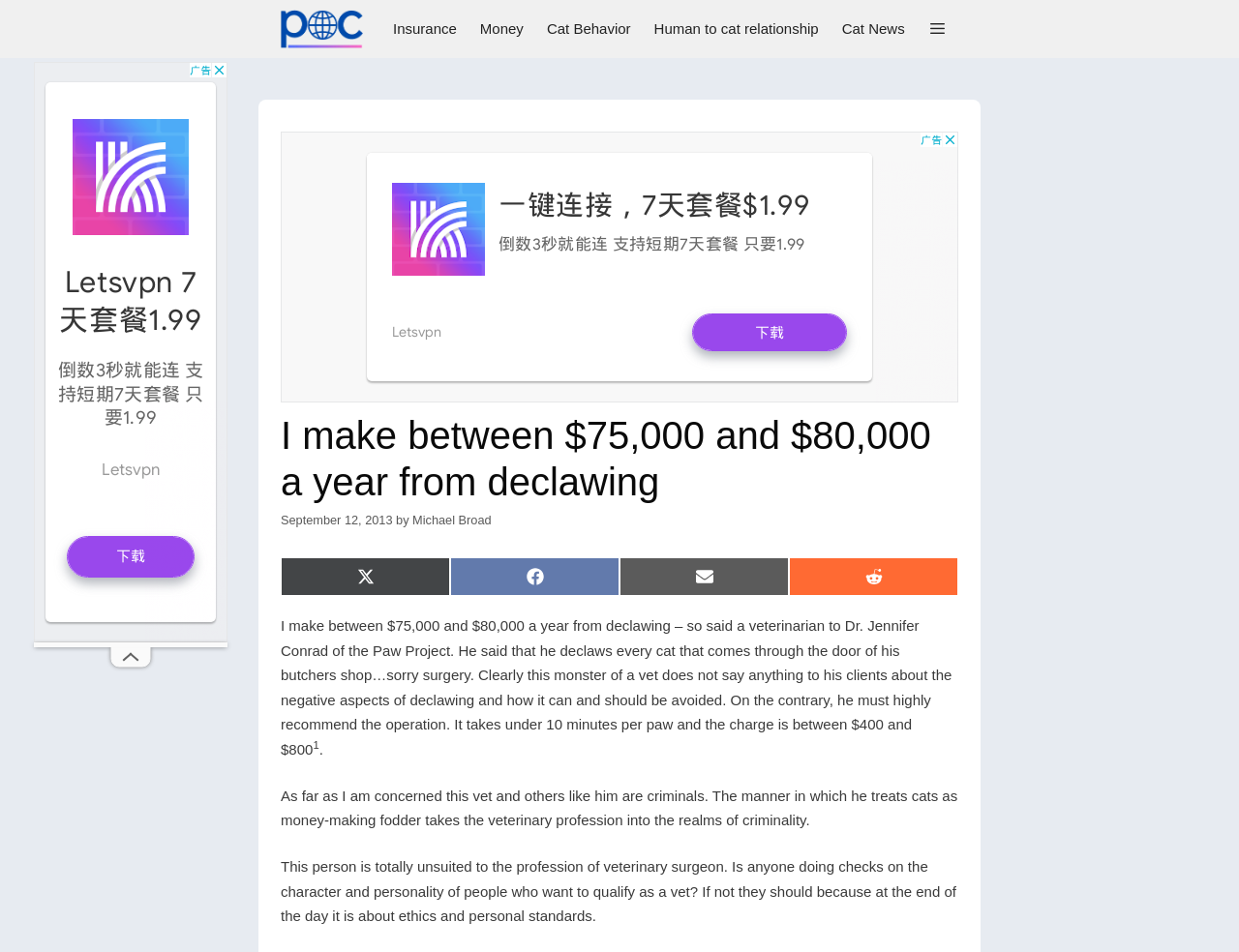Please find the bounding box coordinates for the clickable element needed to perform this instruction: "Click on the link to Michael Broad's homepage".

[0.227, 0.0, 0.301, 0.061]